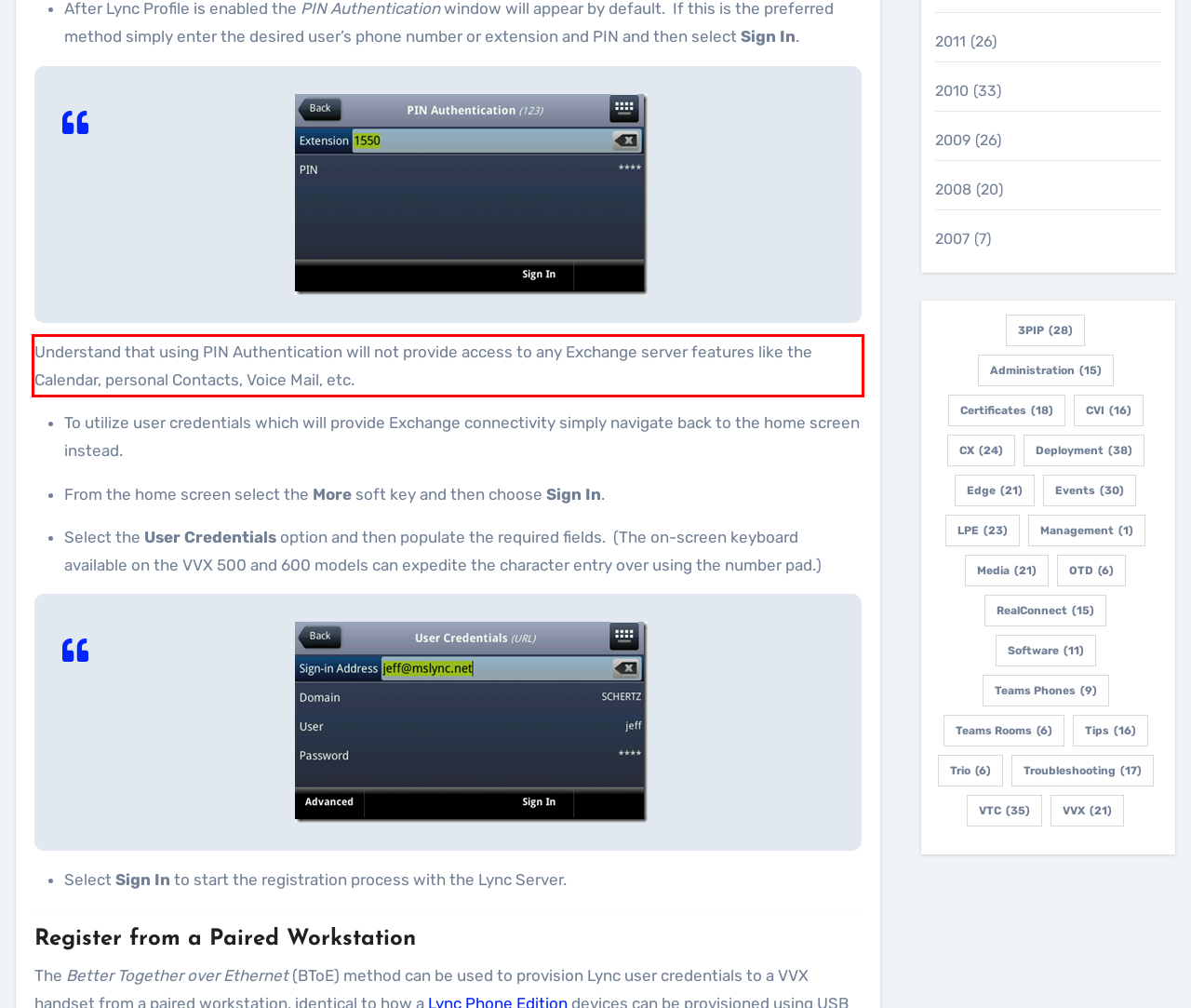Please perform OCR on the UI element surrounded by the red bounding box in the given webpage screenshot and extract its text content.

Understand that using PIN Authentication will not provide access to any Exchange server features like the Calendar, personal Contacts, Voice Mail, etc.